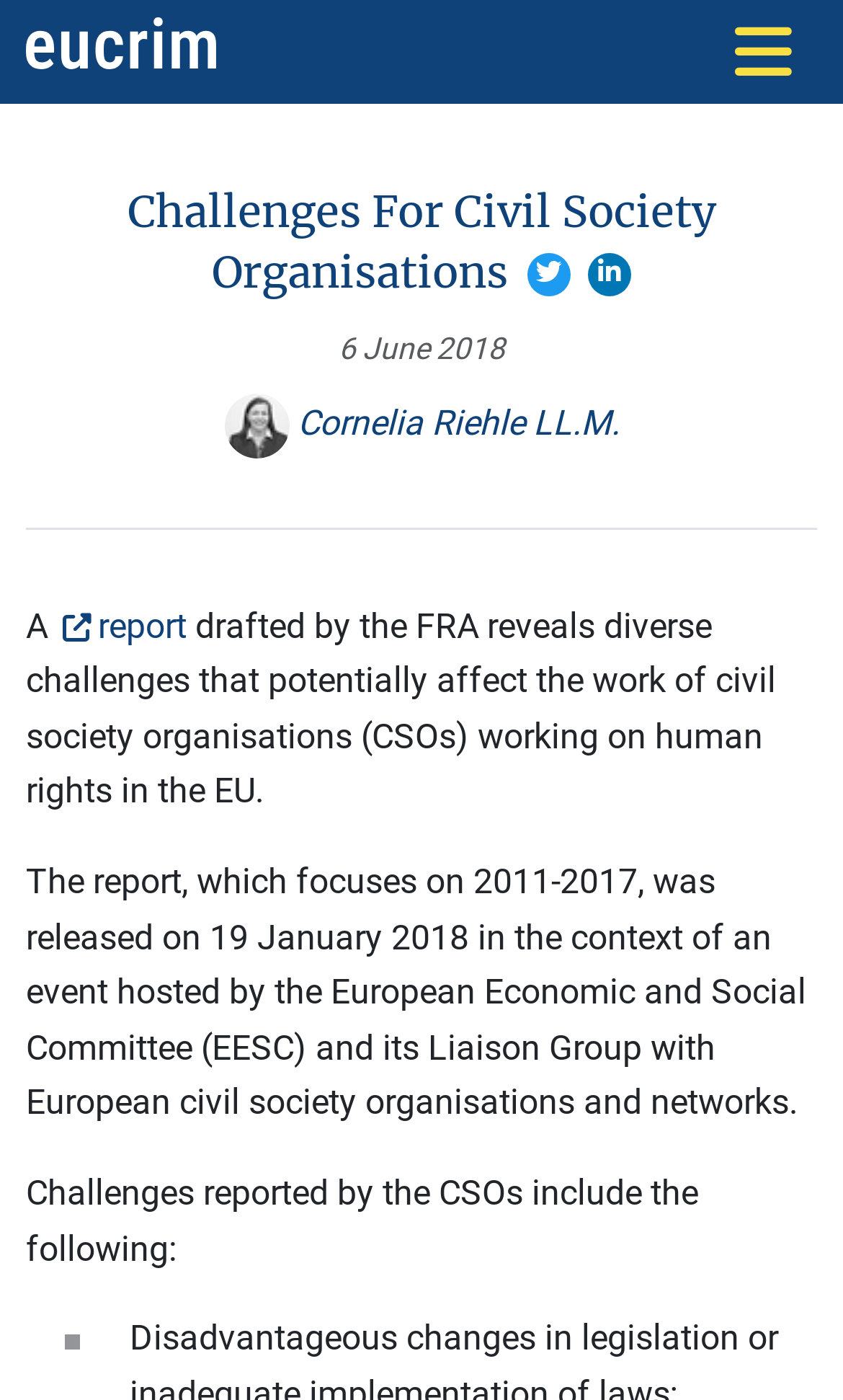What is the date of the event hosted by the European Economic and Social Committee?
Using the screenshot, give a one-word or short phrase answer.

19 January 2018